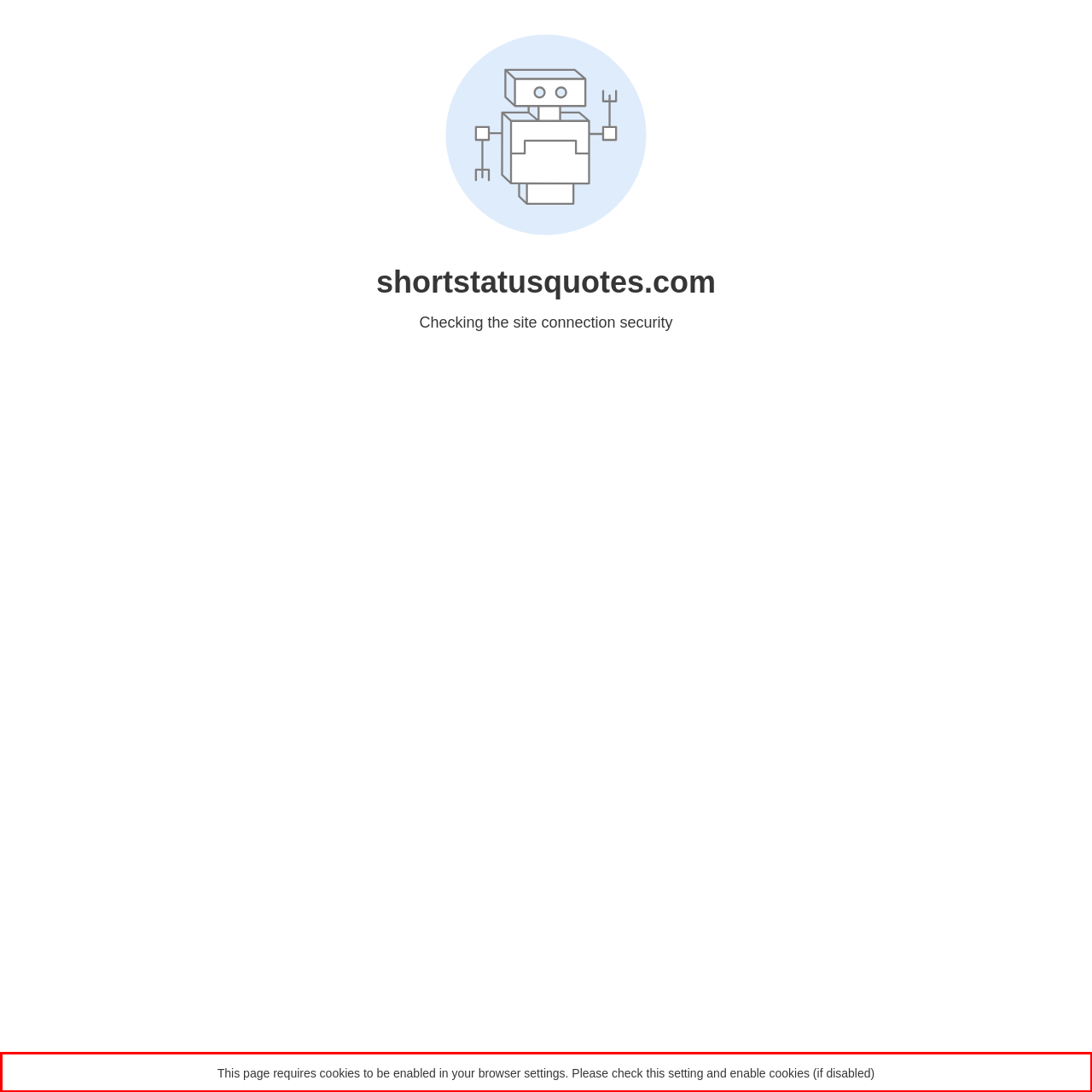Please perform OCR on the text content within the red bounding box that is highlighted in the provided webpage screenshot.

This page requires cookies to be enabled in your browser settings. Please check this setting and enable cookies (if disabled)